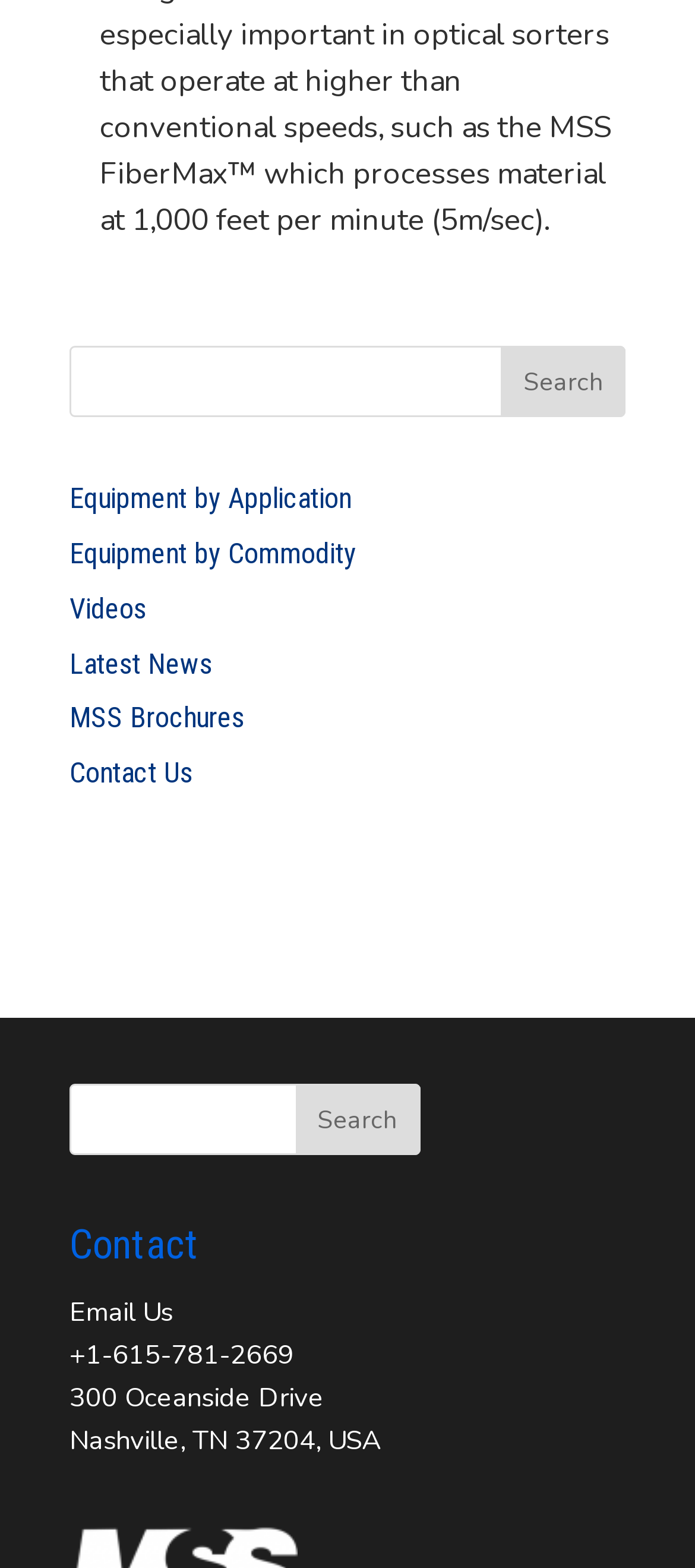Please determine the bounding box coordinates for the element that should be clicked to follow these instructions: "Learn about nightmares".

None